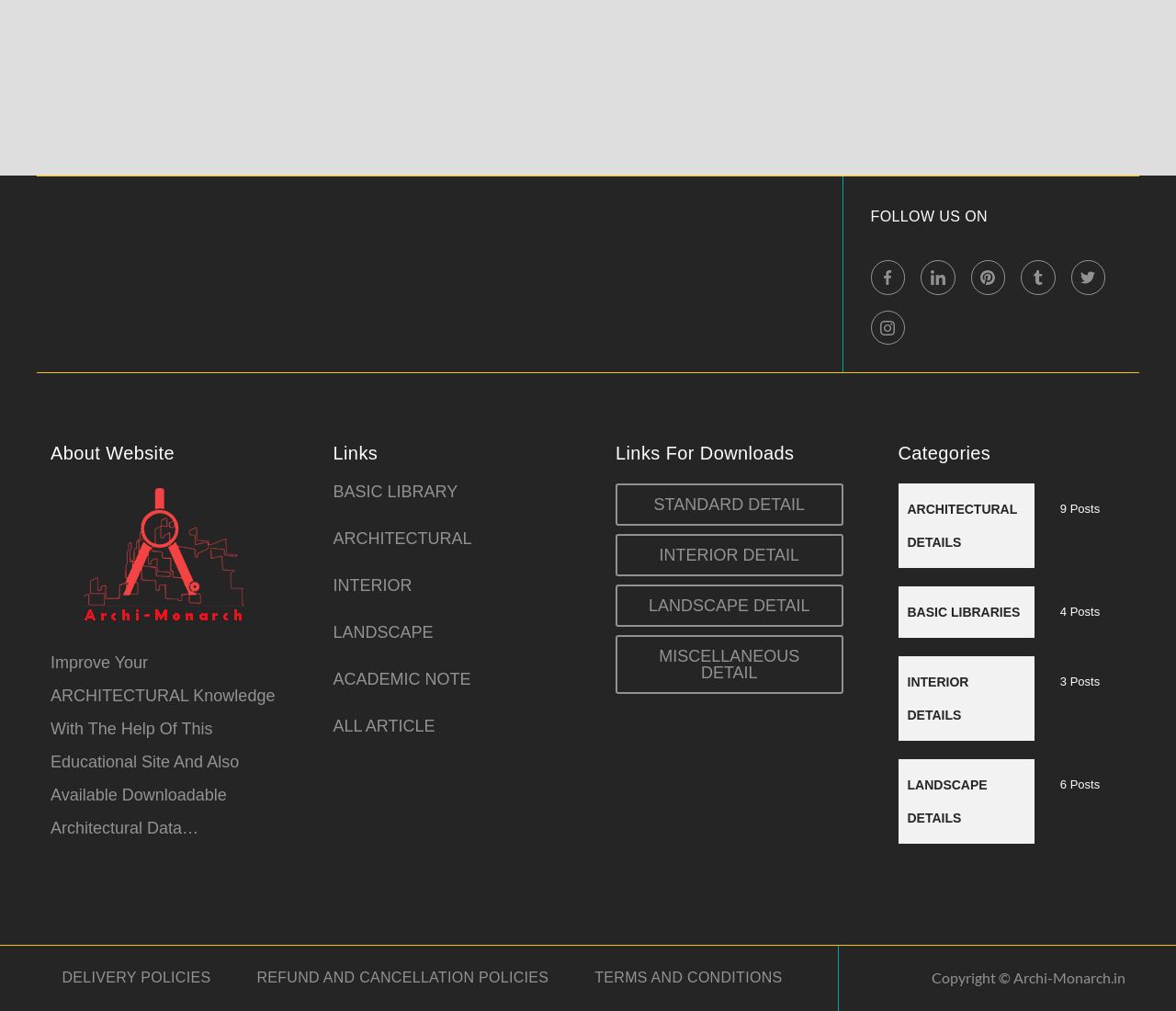Determine the bounding box coordinates for the clickable element required to fulfill the instruction: "Follow us on Facebook". Provide the coordinates as four float numbers between 0 and 1, i.e., [left, top, right, bottom].

[0.74, 0.258, 0.77, 0.292]